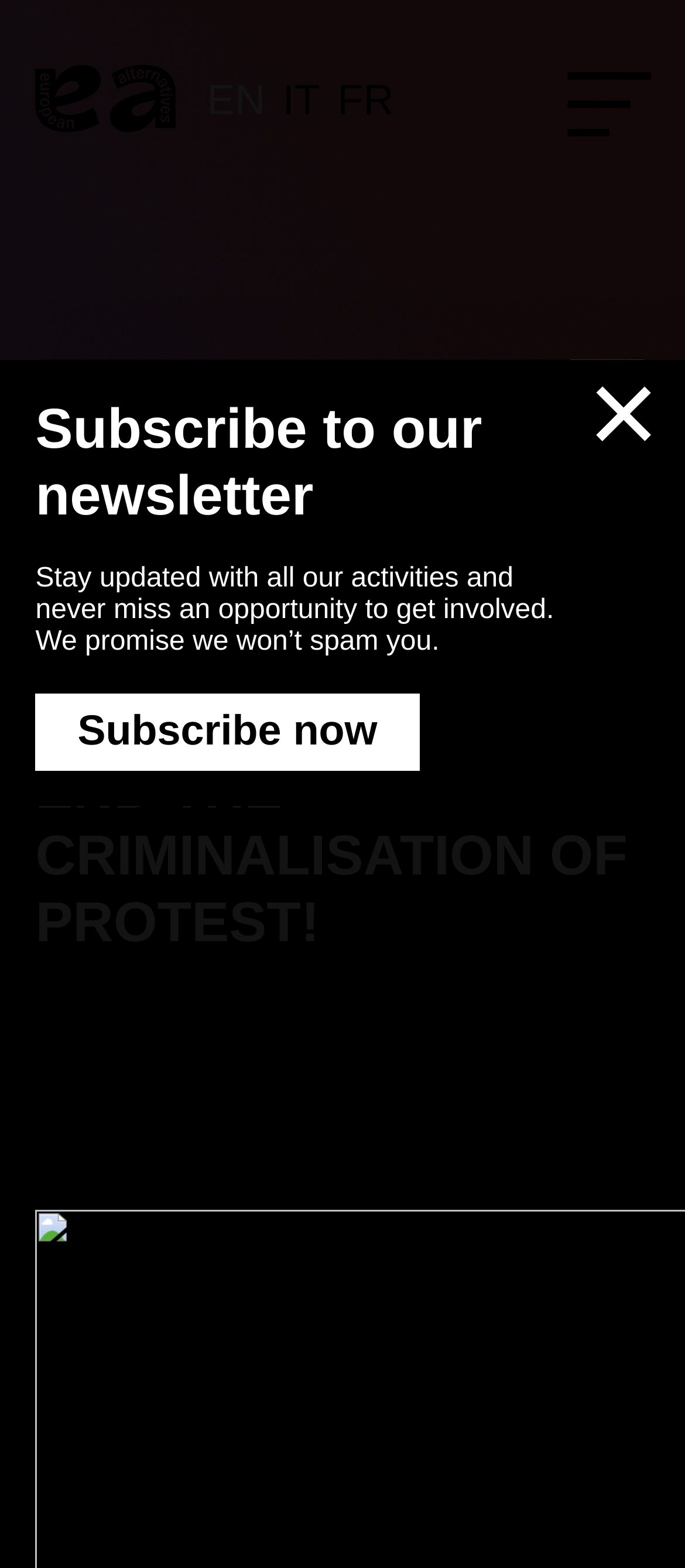Indicate the bounding box coordinates of the clickable region to achieve the following instruction: "View news."

[0.491, 0.355, 0.594, 0.374]